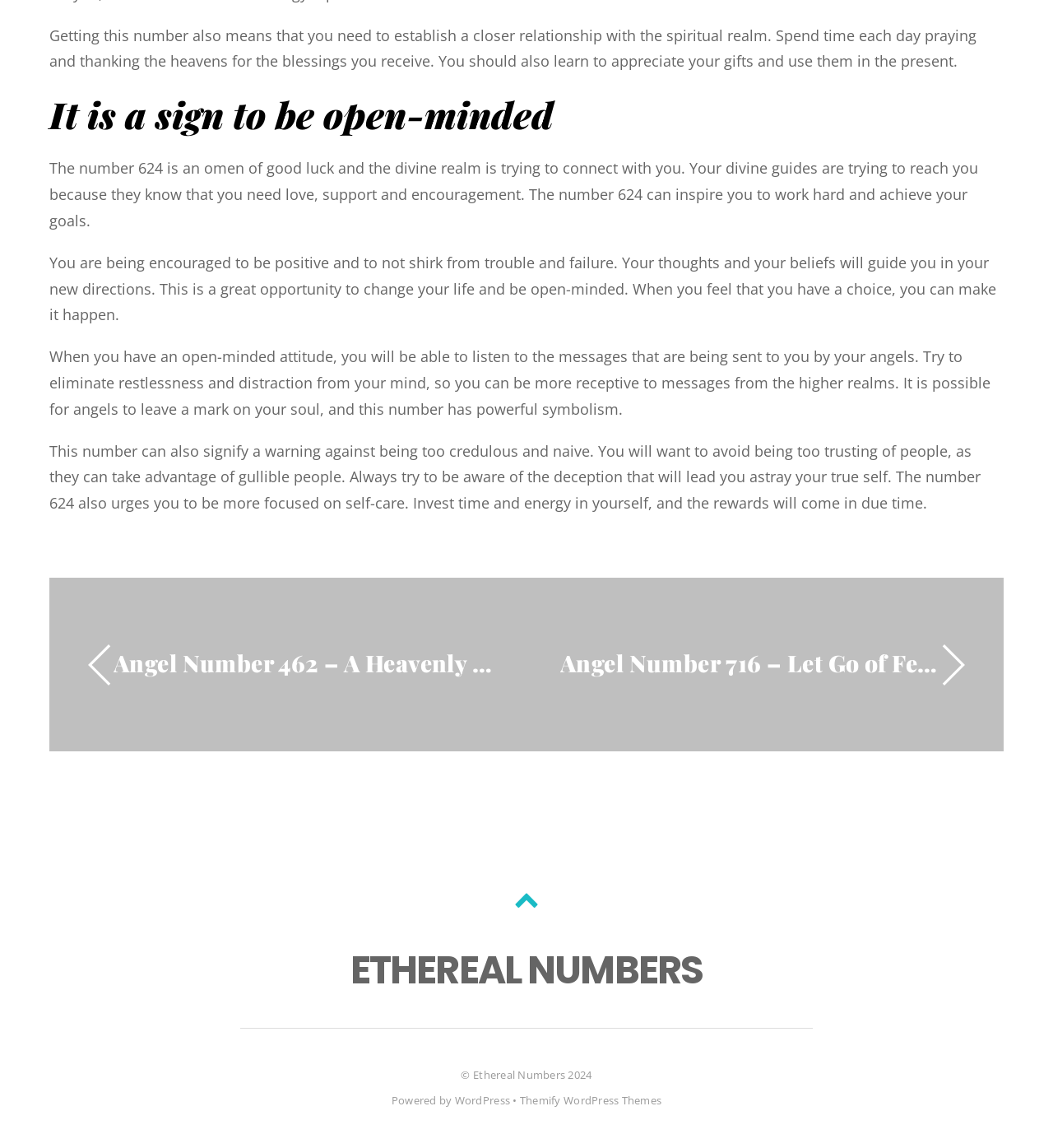Give a succinct answer to this question in a single word or phrase: 
What is encouraged by having an open-minded attitude?

Listening to angel messages